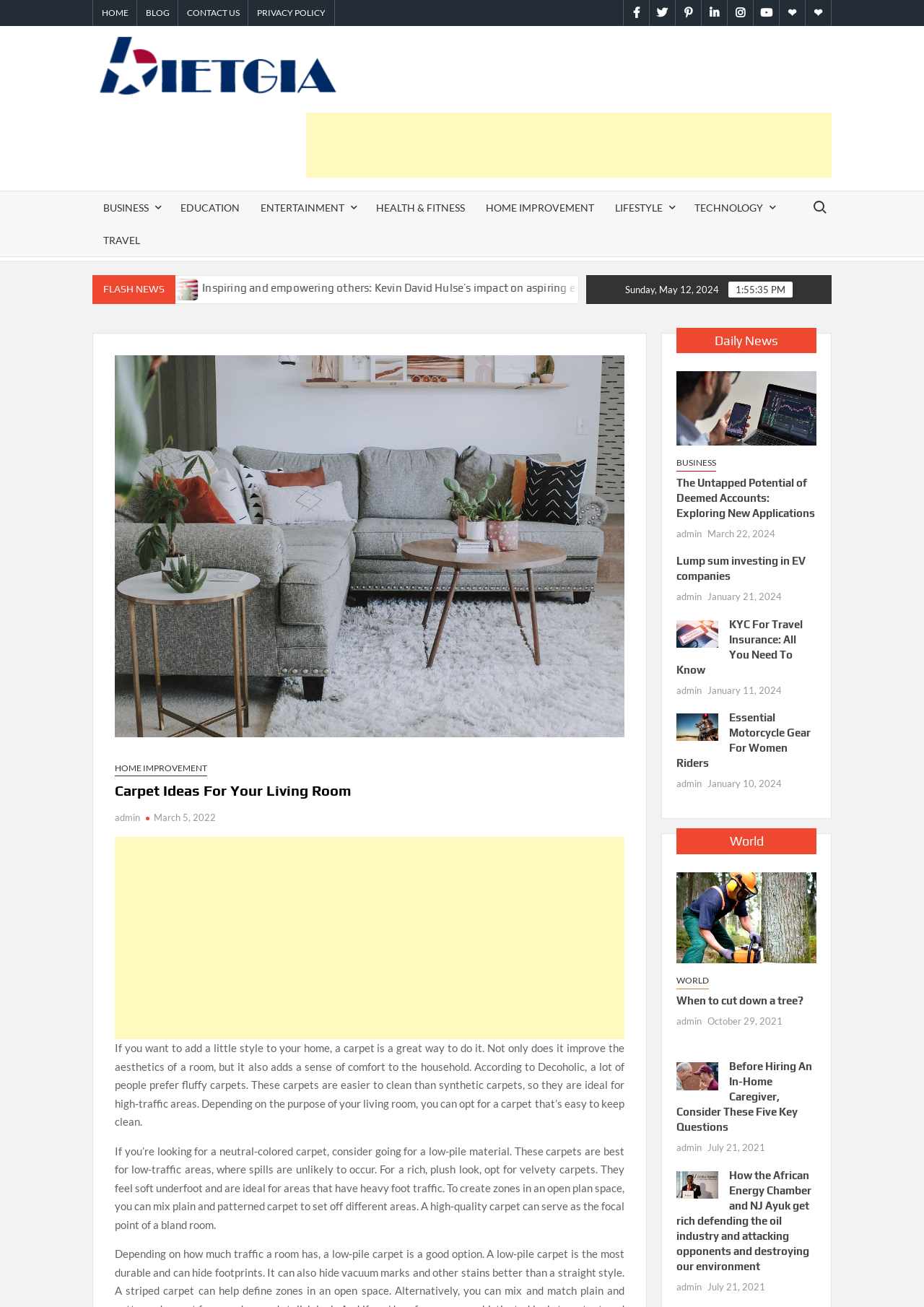Create a detailed narrative of the webpage’s visual and textual elements.

This webpage is about carpet ideas for living rooms, with a focus on home improvement. At the top, there is a navigation menu with links to "HOME", "BLOG", "CONTACT US", and "PRIVACY POLICY". Below this, there is a logo and a search bar. 

On the left side, there is a primary menu with links to various categories, including "BUSINESS", "EDUCATION", "ENTERTAINMENT", "HEALTH & FITNESS", "HOME IMPROVEMENT", "LIFESTYLE", "TECHNOLOGY", and "TRAVEL". 

The main content of the page is divided into two sections. The first section is about carpet ideas, with a heading "Carpet Ideas For Your Living Room" and a brief introduction to the benefits of having a carpet in a living room. There are two paragraphs of text discussing the different types of carpets and their suitability for different areas of the room. 

Below this, there is a section with multiple news articles or blog posts, each with a heading, a brief summary, and an image. The articles are categorized under different headings, including "FLASH NEWS", "Daily News", and "World". The articles cover a range of topics, including business, technology, travel, and health. Each article has a link to read more, and some have images accompanying the text. 

Throughout the page, there are also advertisements and promotional content, including a banner at the top and several iframes scattered throughout the page.